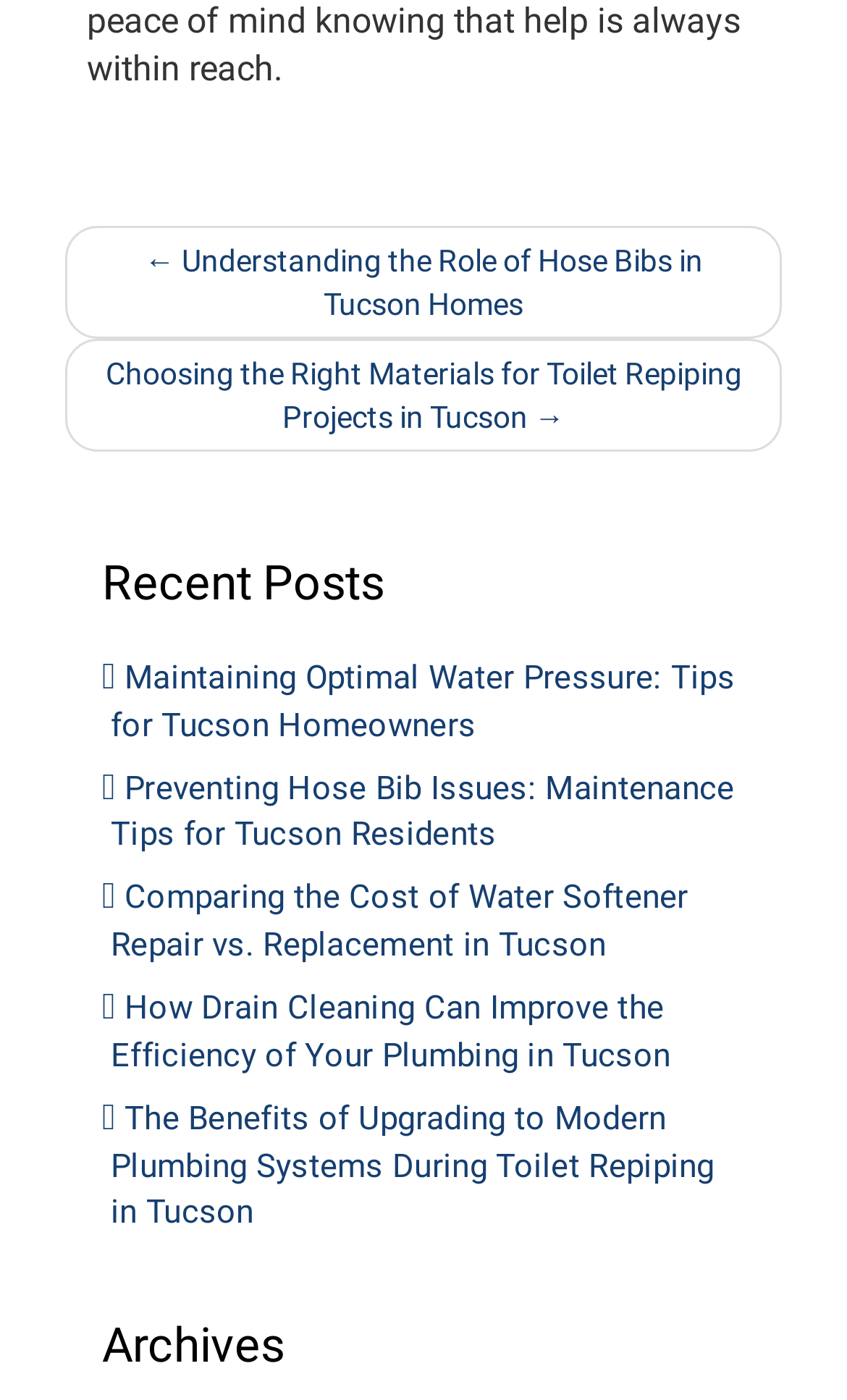Answer the following query concisely with a single word or phrase:
How many navigation links are at the top?

2